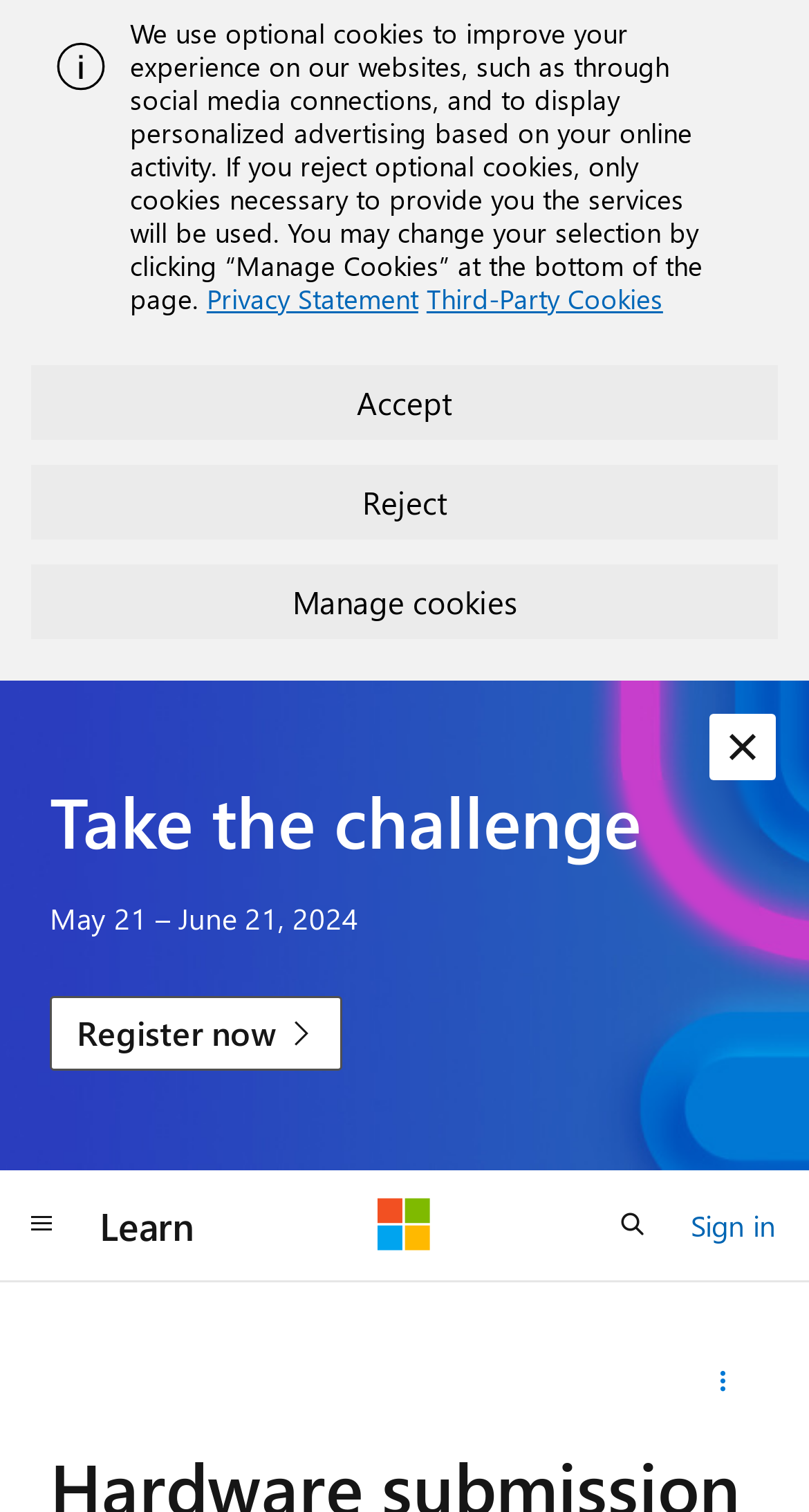Please find and provide the title of the webpage.

Hardware submission in Partner Center is broken